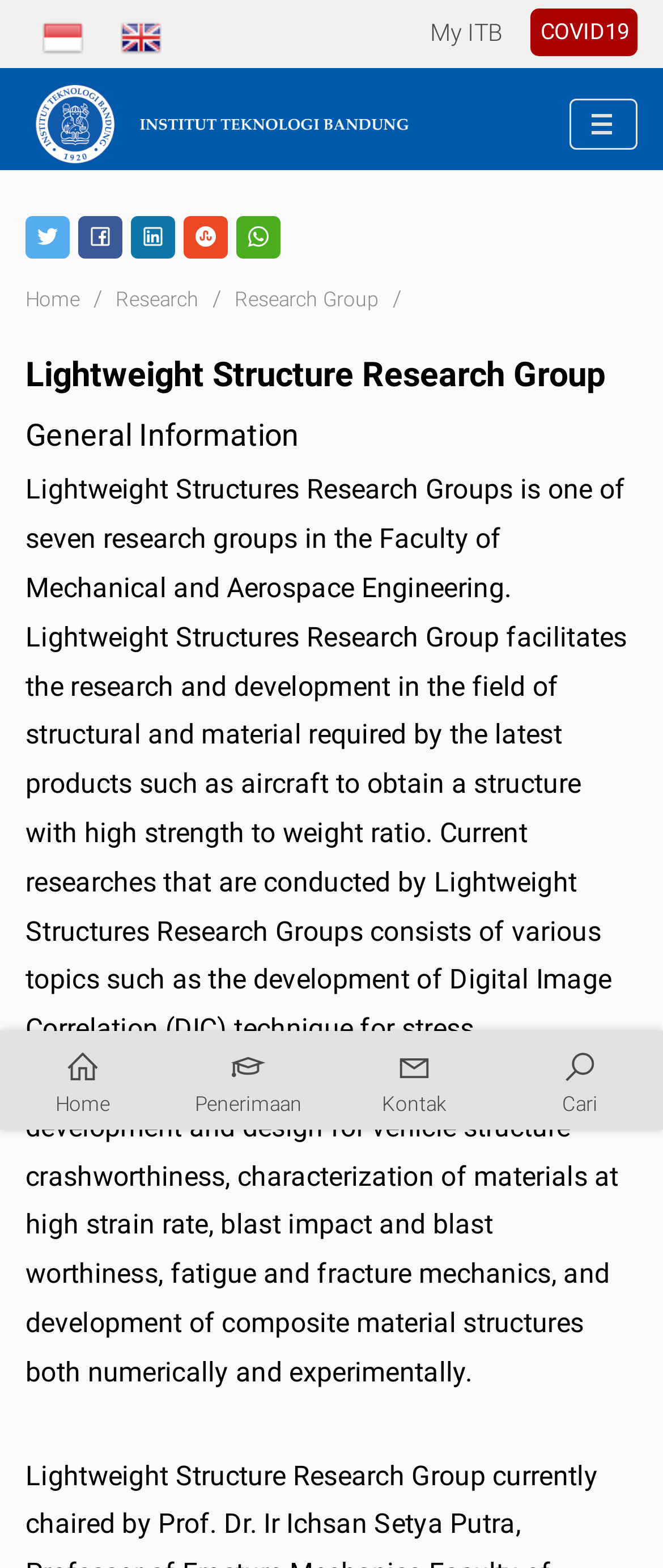Use a single word or phrase to answer the question:
What is the topic of research in the Lightweight Structures Research Group?

Structural and material research